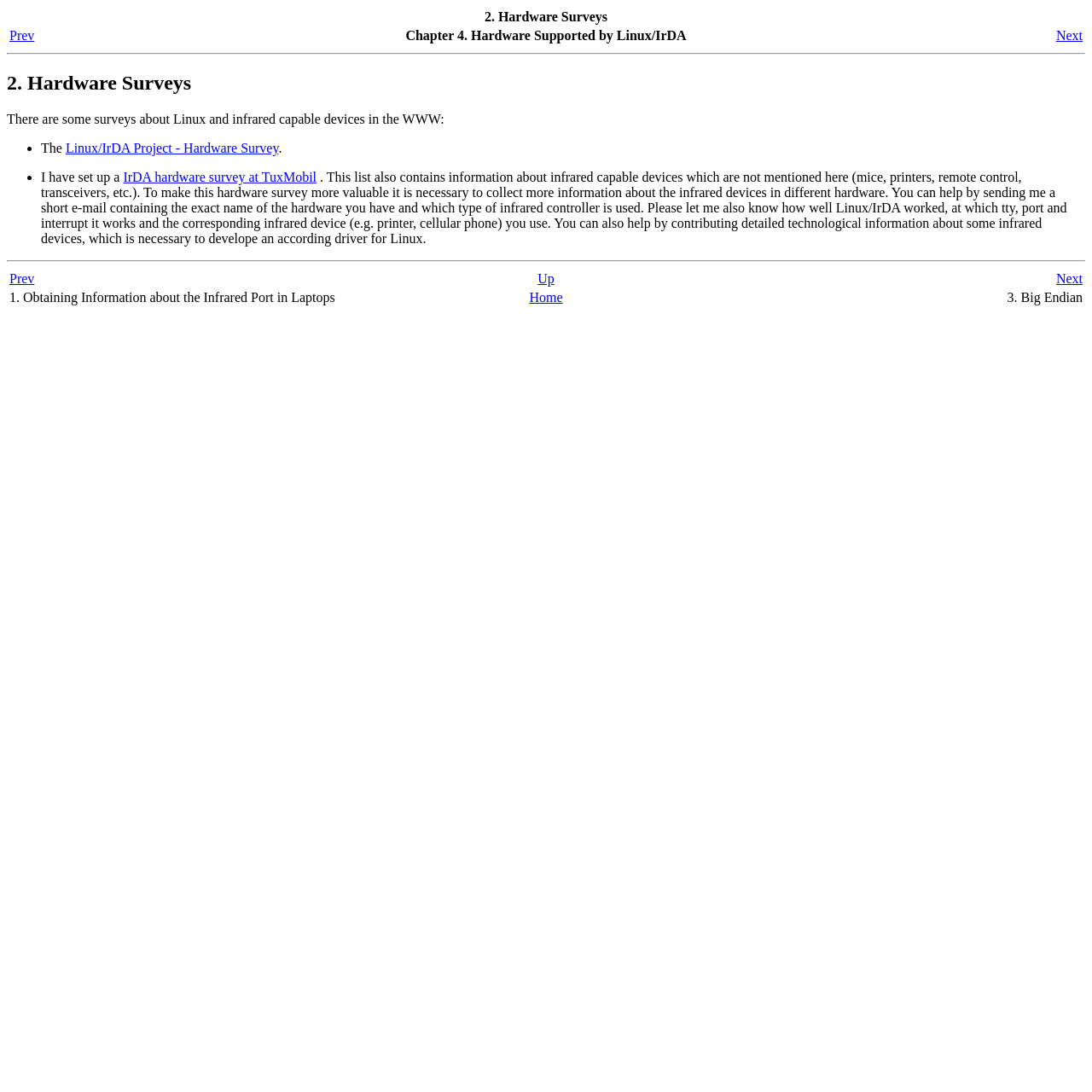Respond to the question below with a concise word or phrase:
What type of devices are mentioned as being infrared capable?

Mice, printers, remote control, transceivers